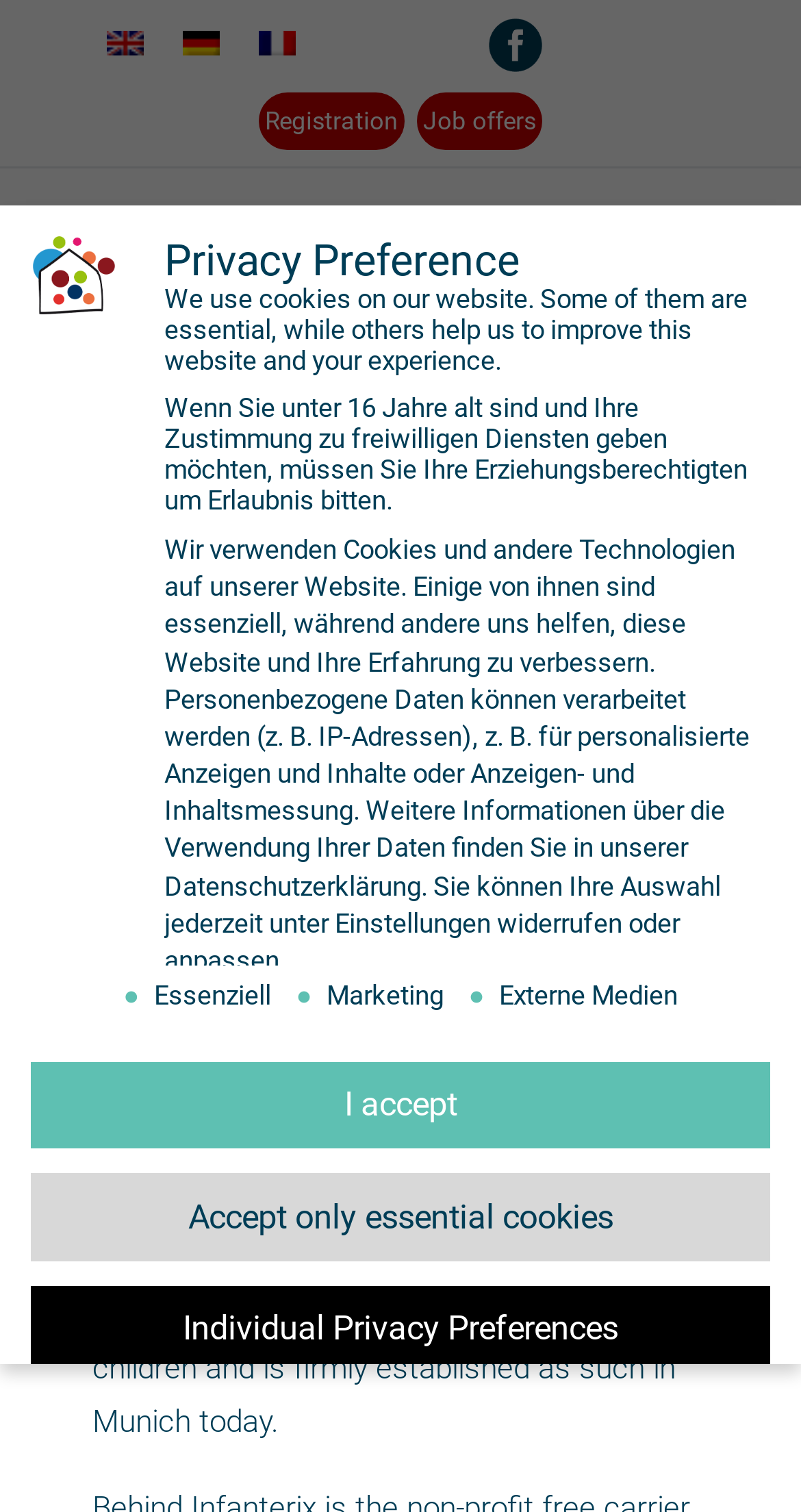What is the logo of the institution?
Using the image as a reference, give an elaborate response to the question.

The logo of the institution can be found in the layout table section, which contains an image element with the description 'Logo'. This logo is likely to be the visual representation of the institution's brand.